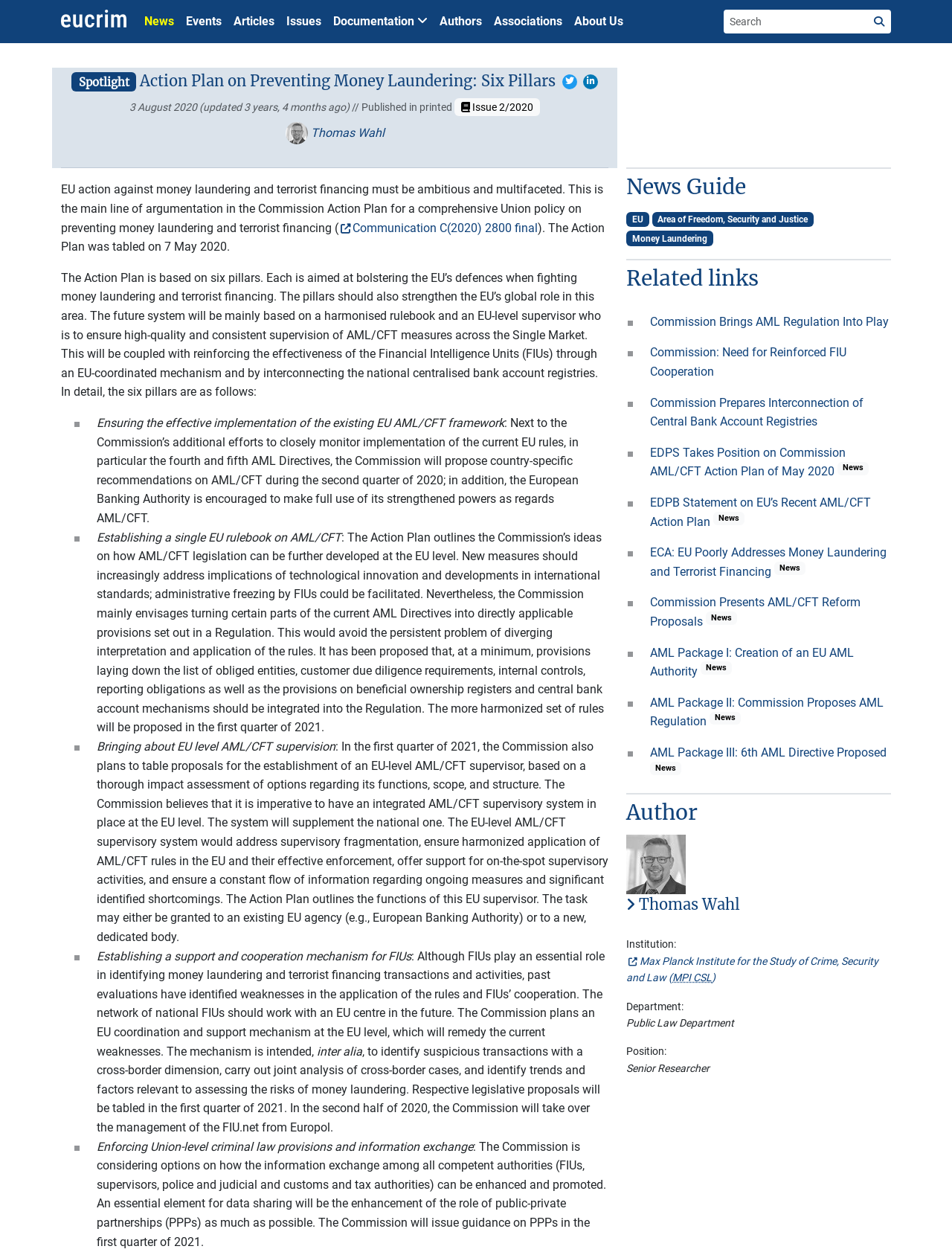Give a short answer to this question using one word or a phrase:
What is the purpose of the EU-level AML/CFT supervisor?

Ensure harmonized application of AML/CFT rules